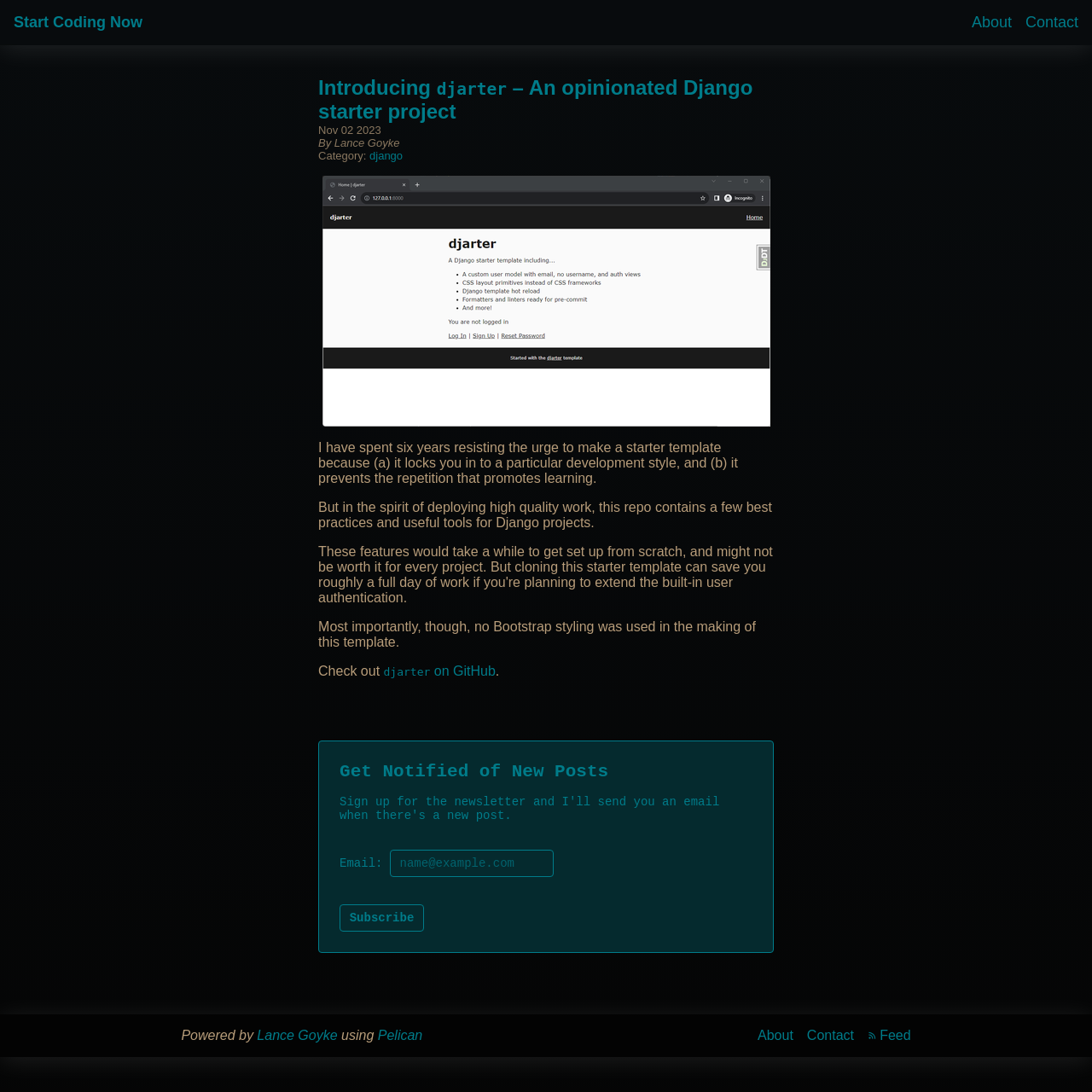Could you find the bounding box coordinates of the clickable area to complete this instruction: "Check out djarter on GitHub"?

[0.351, 0.608, 0.454, 0.621]